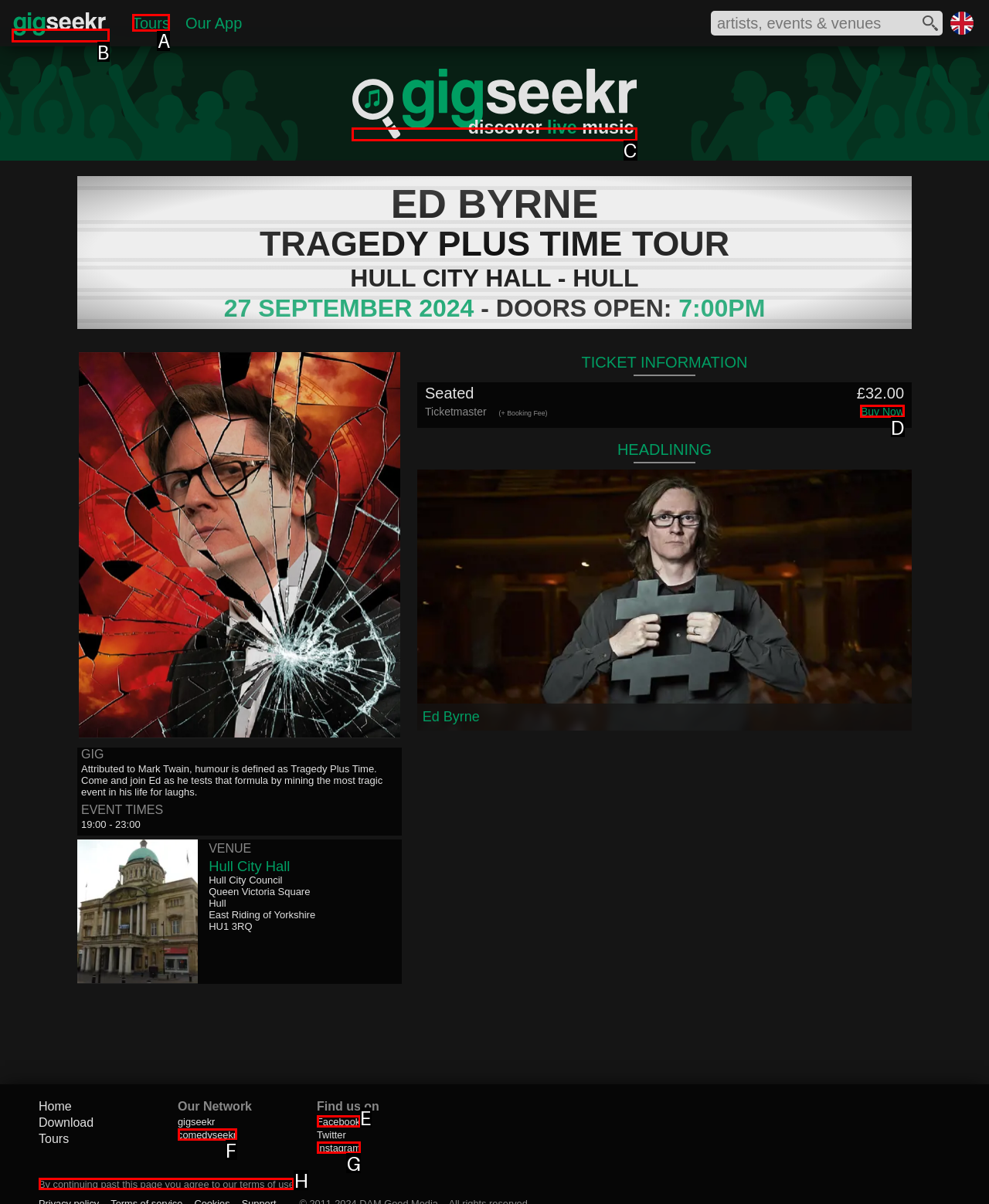Identify the letter of the option that should be selected to accomplish the following task: Discover live music. Provide the letter directly.

C